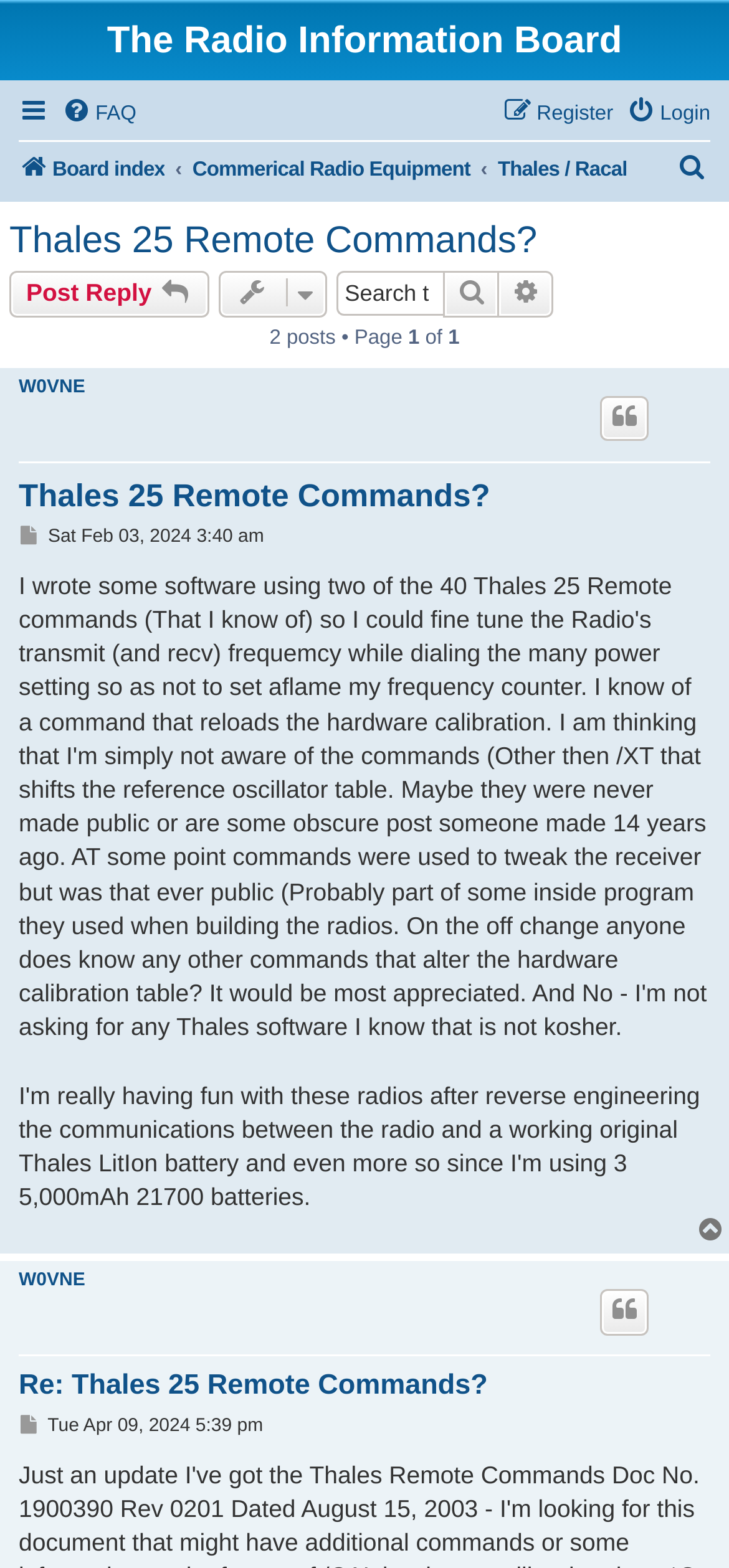Calculate the bounding box coordinates of the UI element given the description: "Search".

[0.609, 0.173, 0.686, 0.202]